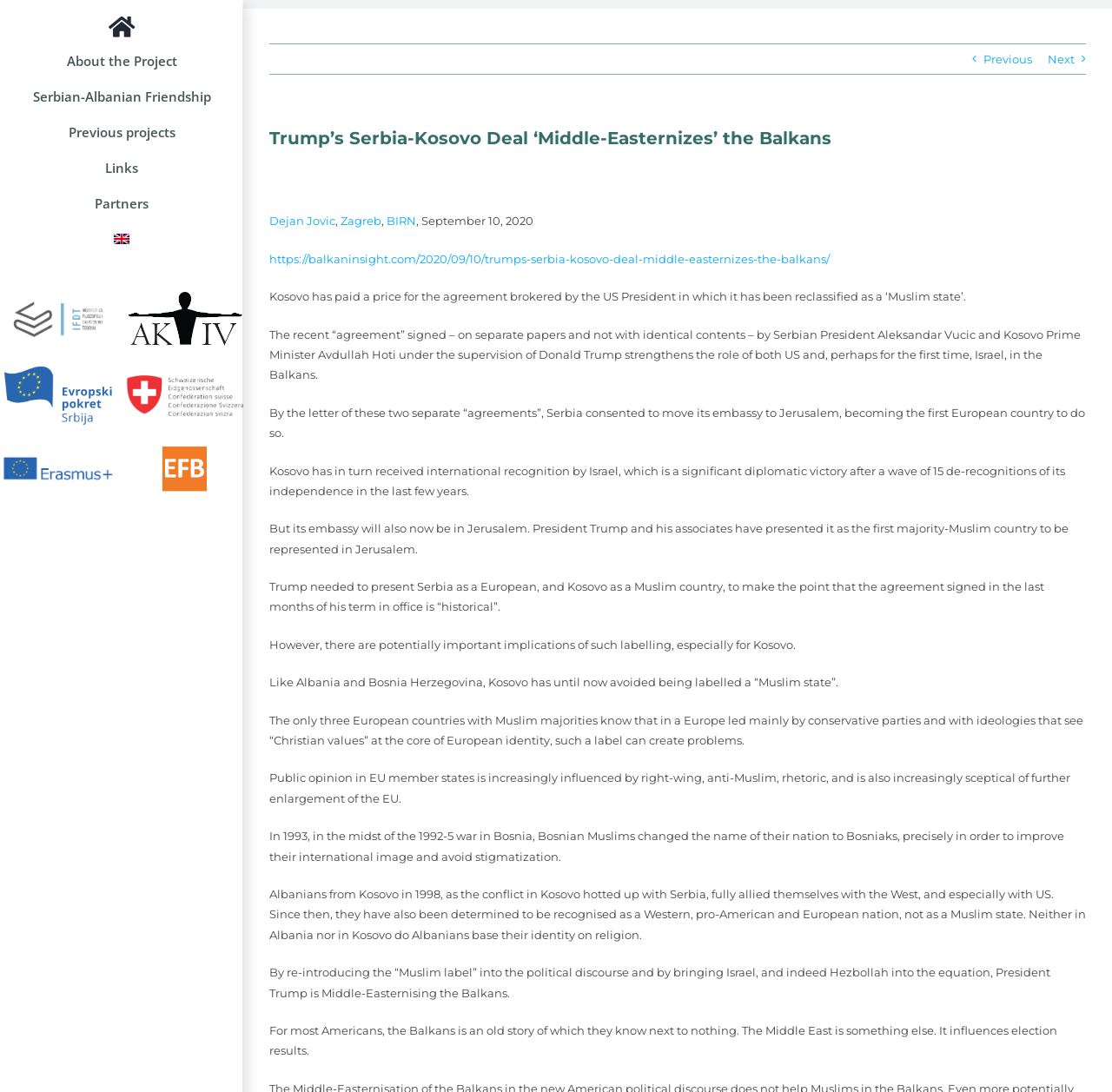Find the bounding box coordinates for the HTML element described as: "aria-label="Swiss"". The coordinates should consist of four float values between 0 and 1, i.e., [left, top, right, bottom].

[0.114, 0.342, 0.219, 0.354]